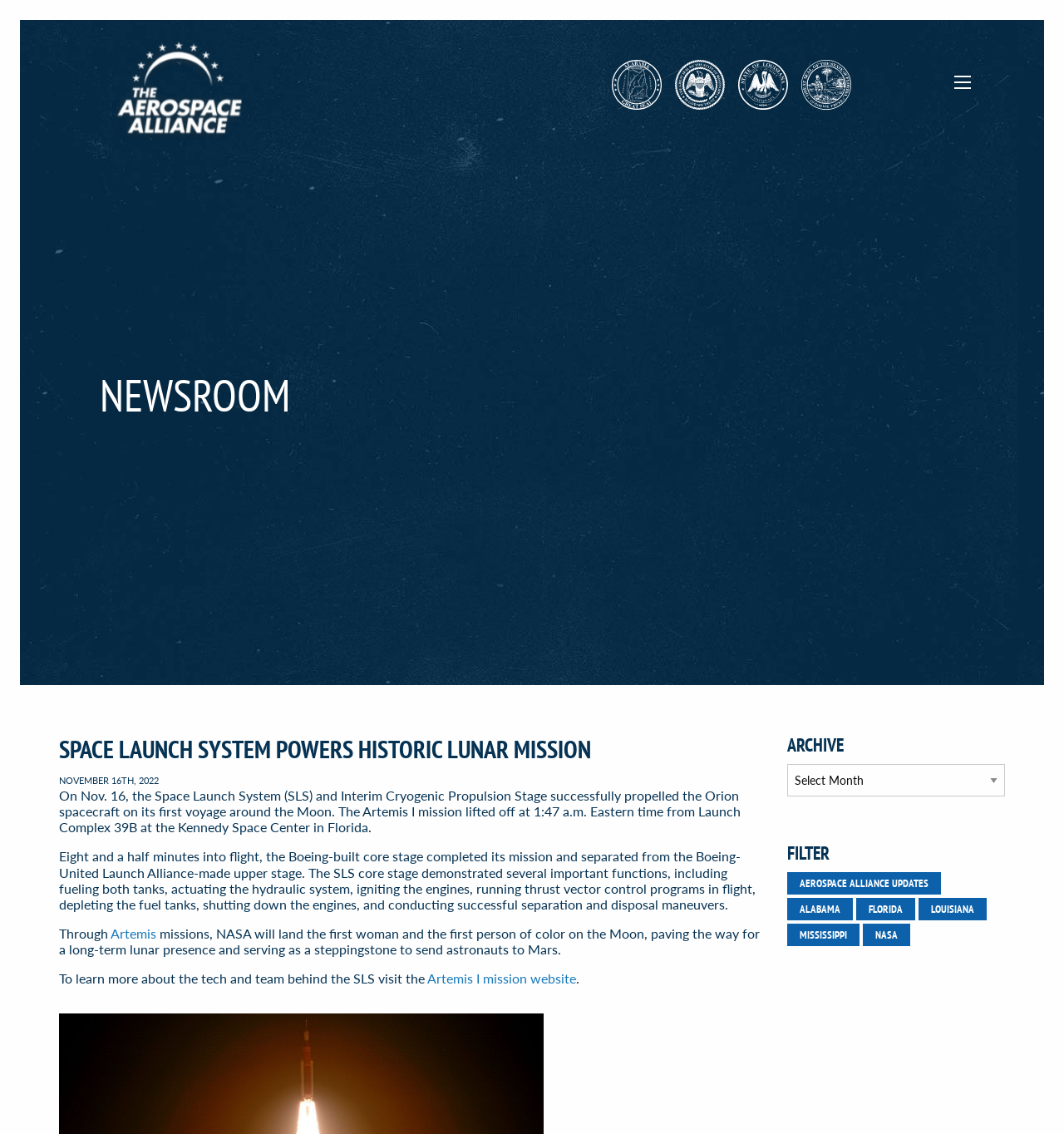Identify the bounding box coordinates for the UI element that matches this description: "Mississippi".

[0.74, 0.814, 0.808, 0.834]